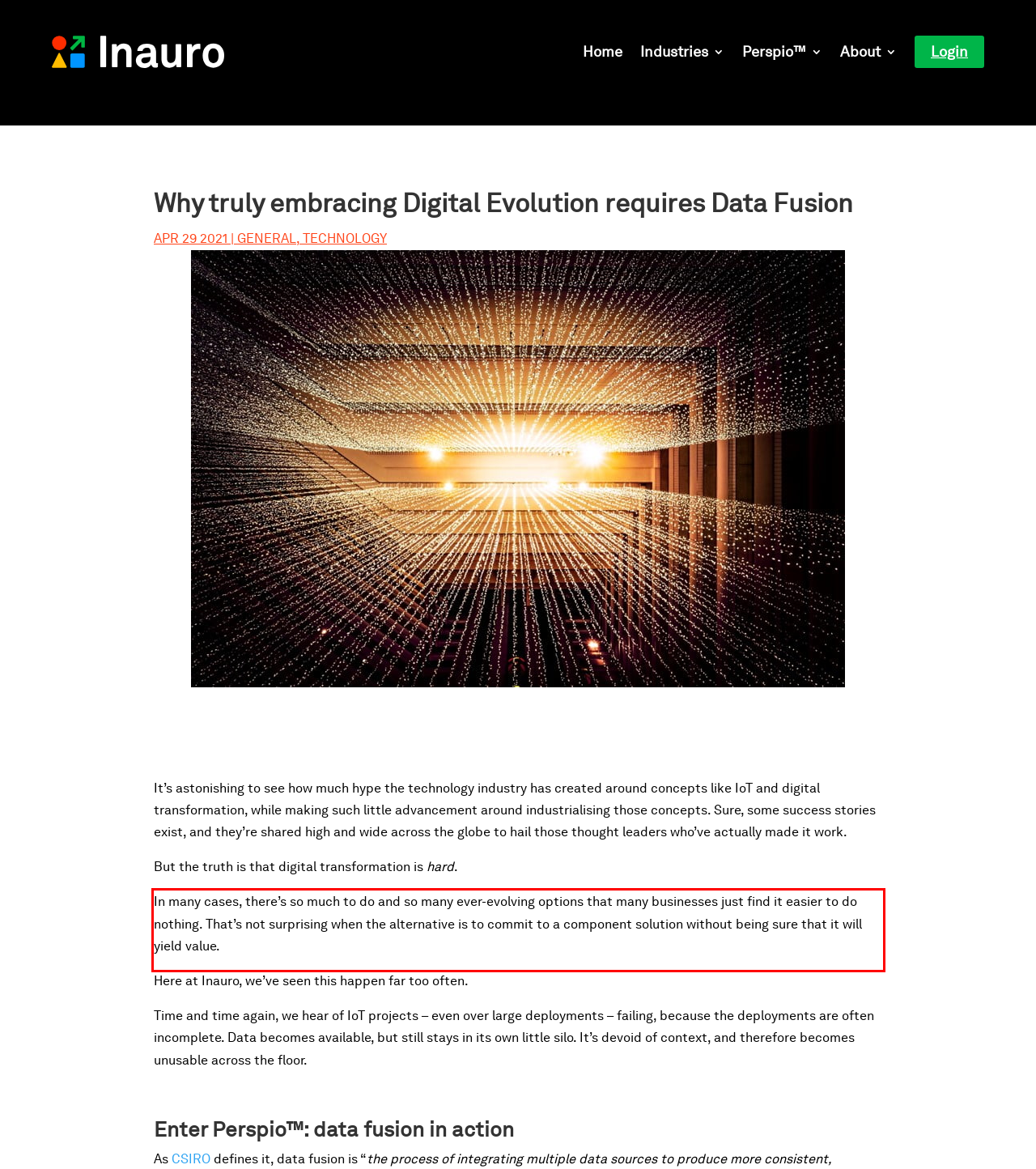Please identify and extract the text content from the UI element encased in a red bounding box on the provided webpage screenshot.

In many cases, there’s so much to do and so many ever-evolving options that many businesses just find it easier to do nothing. That’s not surprising when the alternative is to commit to a component solution without being sure that it will yield value.